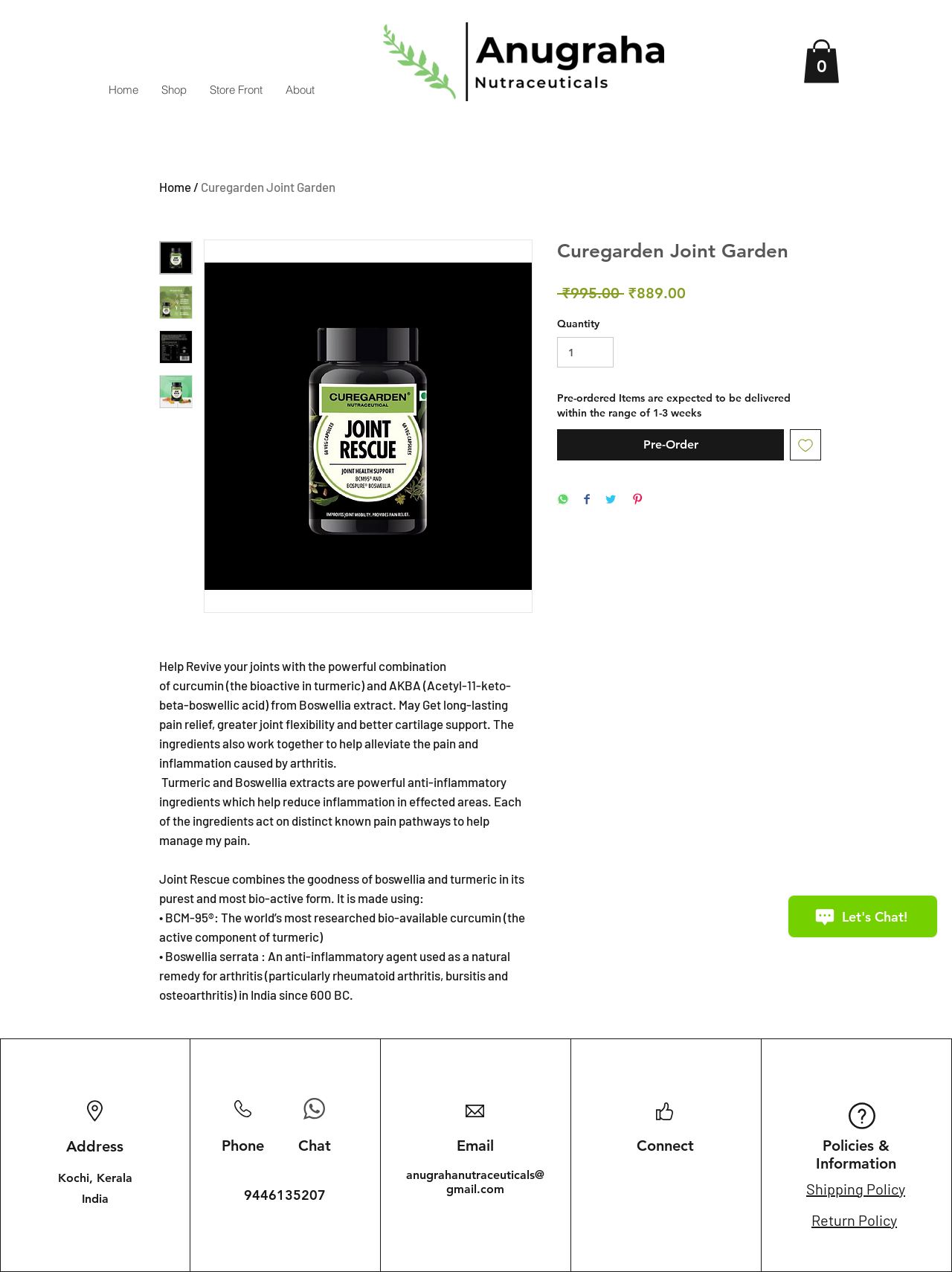Describe every aspect of the webpage in a detailed manner.

This webpage is about a product called Curegarden Joint Garden, which is a joint relief supplement. At the top of the page, there is a navigation menu with links to "Home", "Shop", "Store Front", and "About". Next to the navigation menu, there is a logo image. On the top right corner, there is a cart button with a count of 0 items.

The main content of the page is divided into two sections. The left section has a heading "Curegarden Joint Garden" and a brief description of the product, which is a powerful combination of curcumin and AKBA from Boswellia extract that helps with joint pain relief, flexibility, and cartilage support. Below the description, there are four buttons with thumbnails of the product, and a section of text that explains how the ingredients work together to alleviate pain and inflammation caused by arthritis.

The right section of the main content has a heading "Curegarden Joint Garden" and displays the product's price, with a regular price of ₹995.00 and a sale price of ₹889.00. Below the price, there is a quantity selector and a "Pre-Order" button. There are also buttons to add the product to a wishlist, share on WhatsApp, Facebook, Twitter, and Pinterest.

At the bottom of the page, there is a section with contact information, including an address in Kochi, Kerala, India, a phone number, and an email address. There are also links to shipping and return policies. On the bottom right corner, there is a Wix Chat iframe.